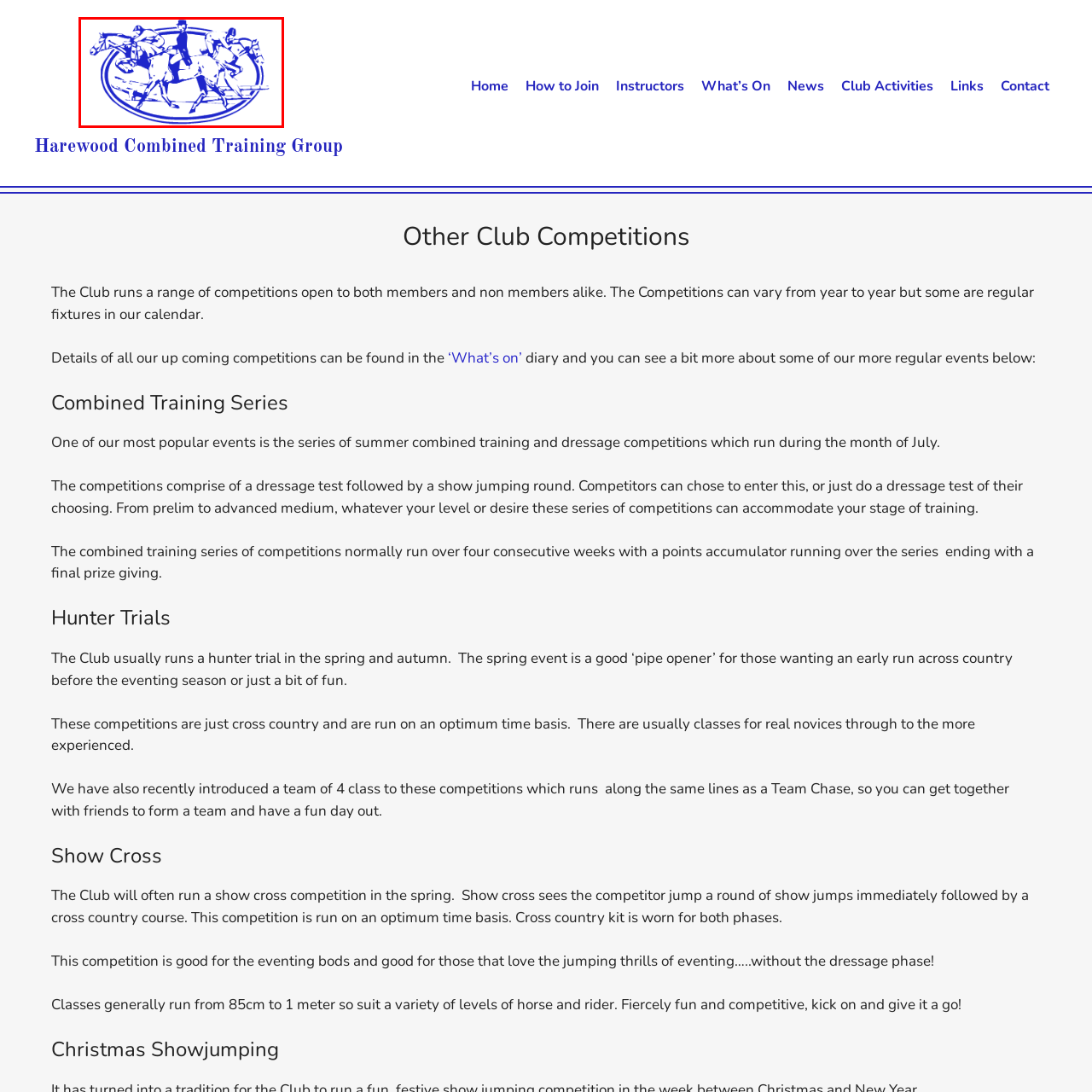Articulate a detailed narrative of what is visible inside the red-delineated region of the image.

The image features a stylized blue logo of the Harewood Combined Training Group, depicting three horses and riders in action, showcasing elements of equestrian competition. Central to the illustration is a rider in formal attire, flanked by two other riders, suggesting a focus on collaboration and community within the context of horse riding events. This emblem represents the club's involvement in various competitive activities, highlighting its commitment to both members and non-members who participate in competitions such as dressage and show jumping. The dynamic design conveys a sense of movement and excitement, encapsulating the spirit of equestrian sports endorsed by the group.